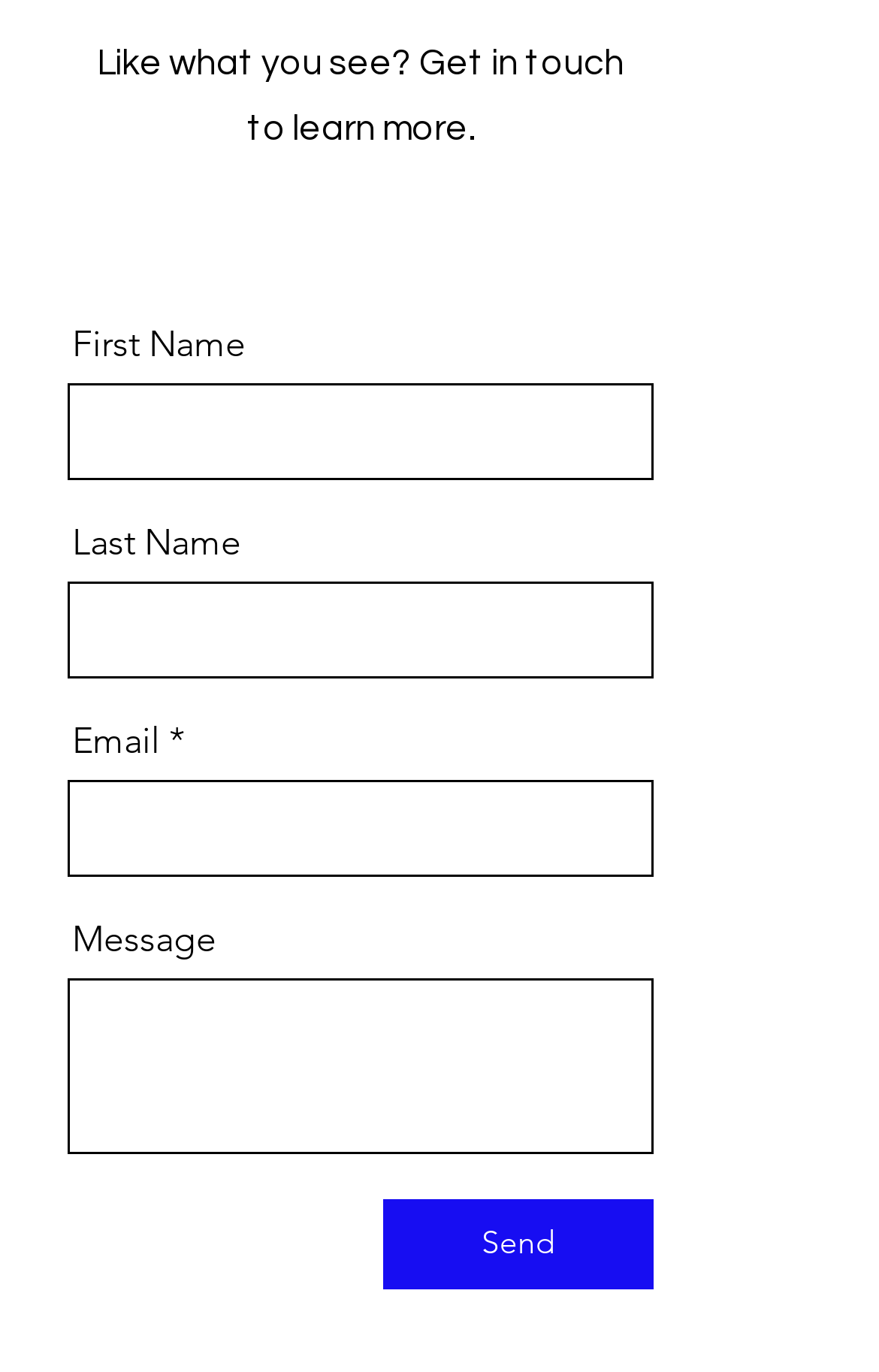What is the function of the 'Send' button?
Please answer the question with a detailed response using the information from the screenshot.

The 'Send' button is located below the text boxes and is likely to be the submission button for the form. When clicked, it will send the user's input information to the server or perform some other action related to the form submission.